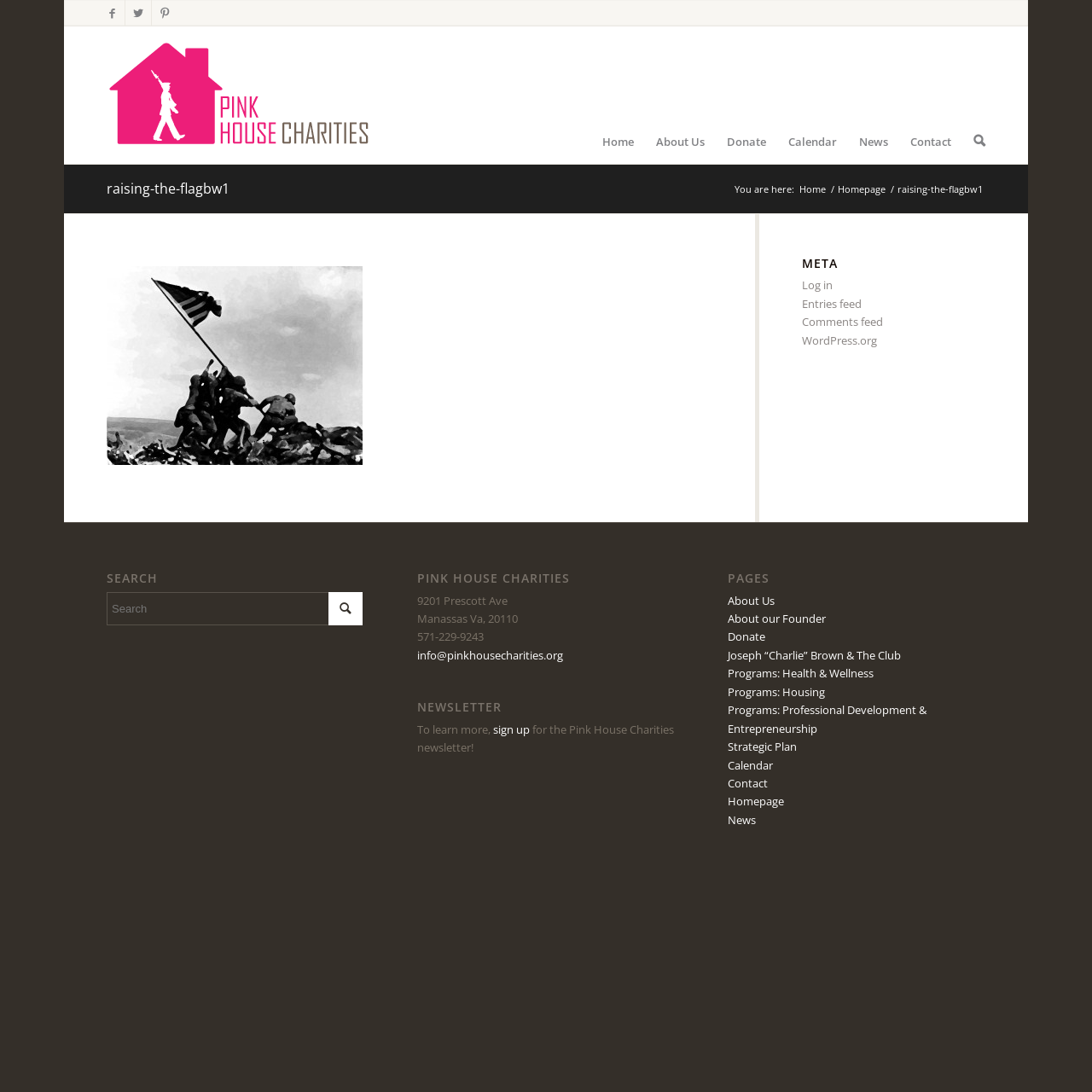Pinpoint the bounding box coordinates of the element that must be clicked to accomplish the following instruction: "Visit the About Us page". The coordinates should be in the format of four float numbers between 0 and 1, i.e., [left, top, right, bottom].

[0.591, 0.024, 0.655, 0.15]